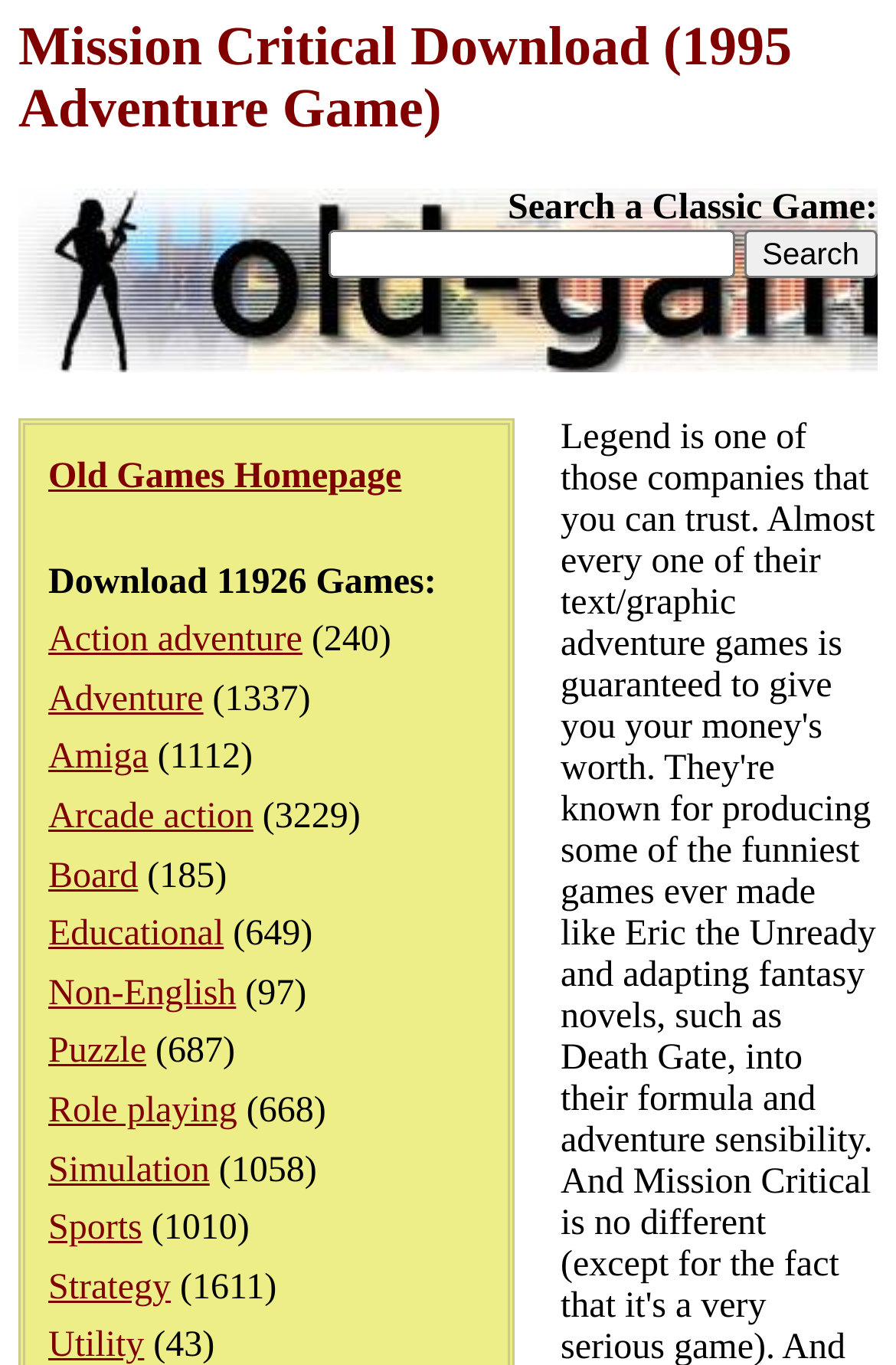Identify the bounding box coordinates of the area that should be clicked in order to complete the given instruction: "Click on Old Games Homepage". The bounding box coordinates should be four float numbers between 0 and 1, i.e., [left, top, right, bottom].

[0.054, 0.335, 0.448, 0.364]